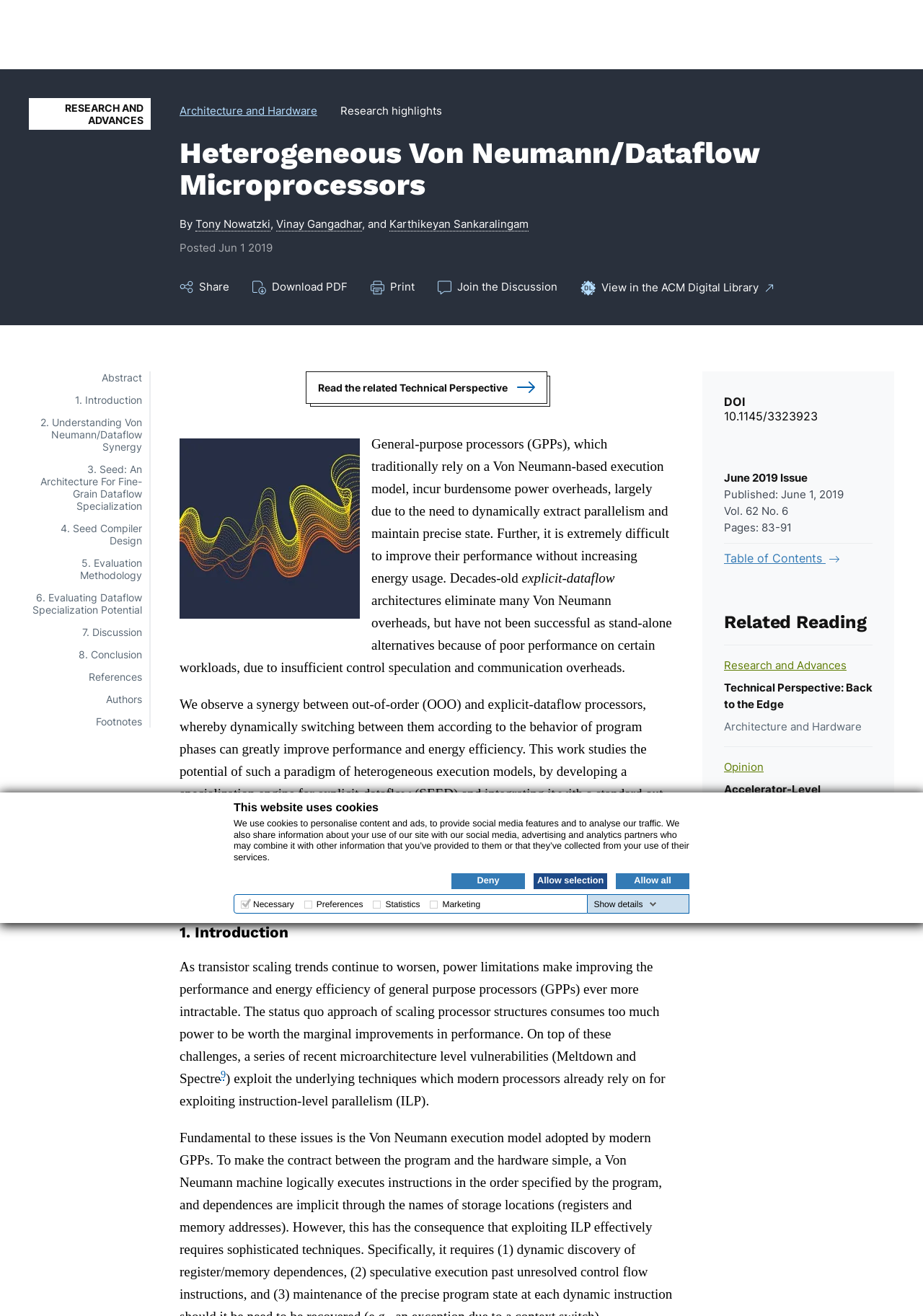Locate the bounding box coordinates of the element that should be clicked to execute the following instruction: "Click the 'Home' link".

[0.07, 0.002, 0.327, 0.05]